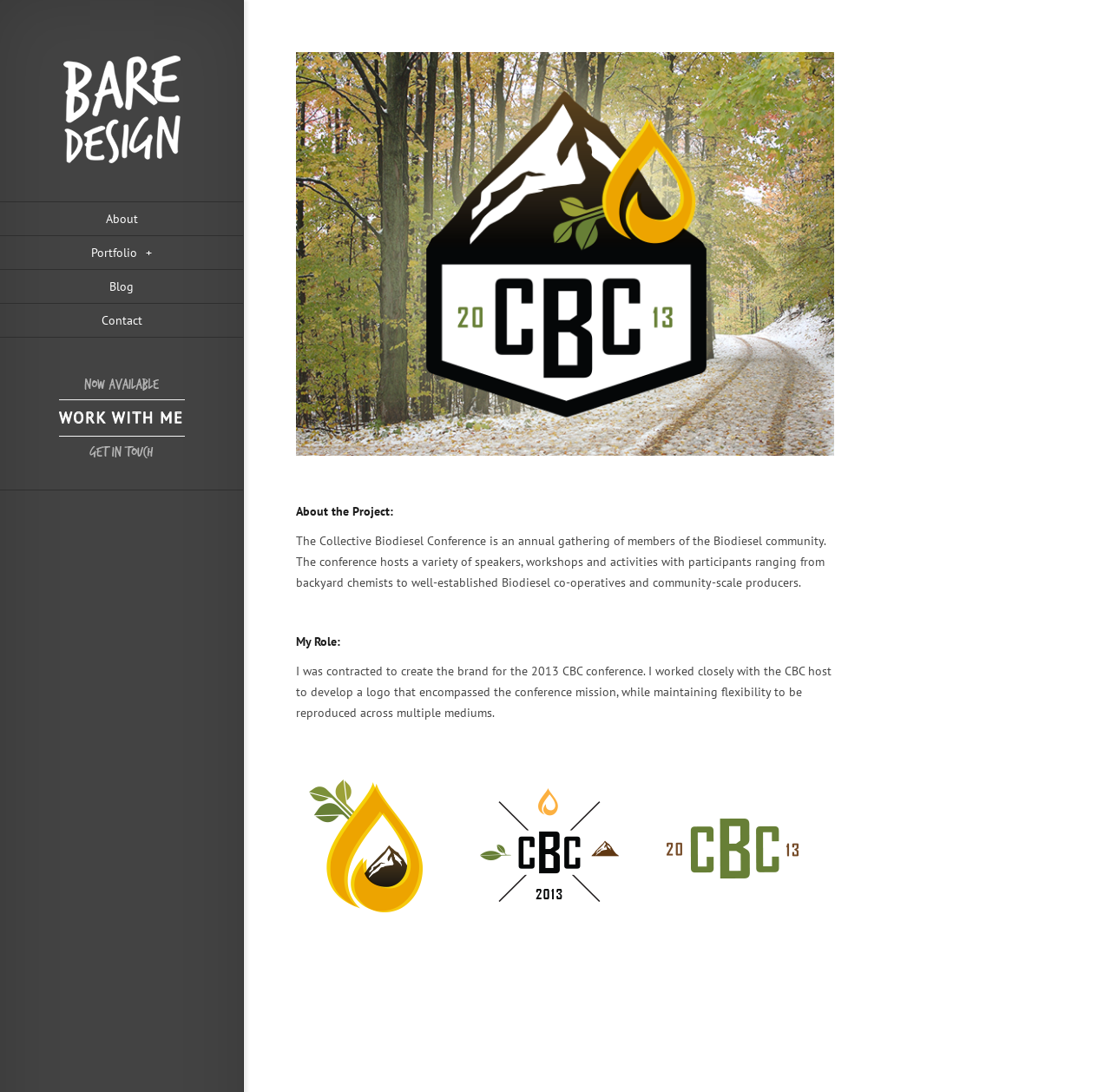Identify and provide the bounding box coordinates of the UI element described: "Blog". The coordinates should be formatted as [left, top, right, bottom], with each number being a float between 0 and 1.

[0.0, 0.247, 0.219, 0.278]